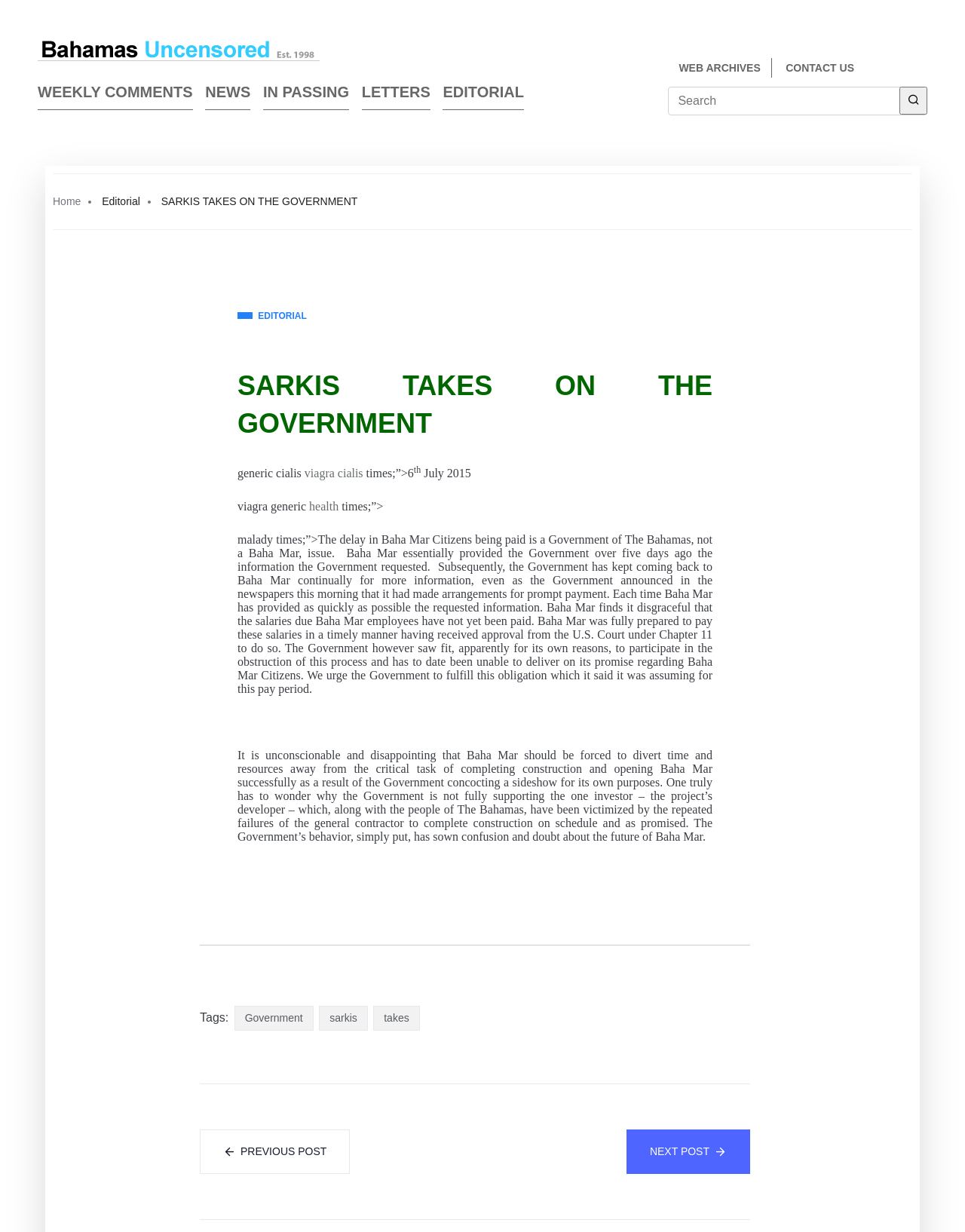Please examine the image and answer the question with a detailed explanation:
What is the author's tone in the article?

The author's tone can be determined by reading the language and phrases used in the article, such as 'disgraceful', 'unconscionable', and 'sown confusion and doubt', which convey a sense of criticism and disapproval towards the Government of The Bahamas.